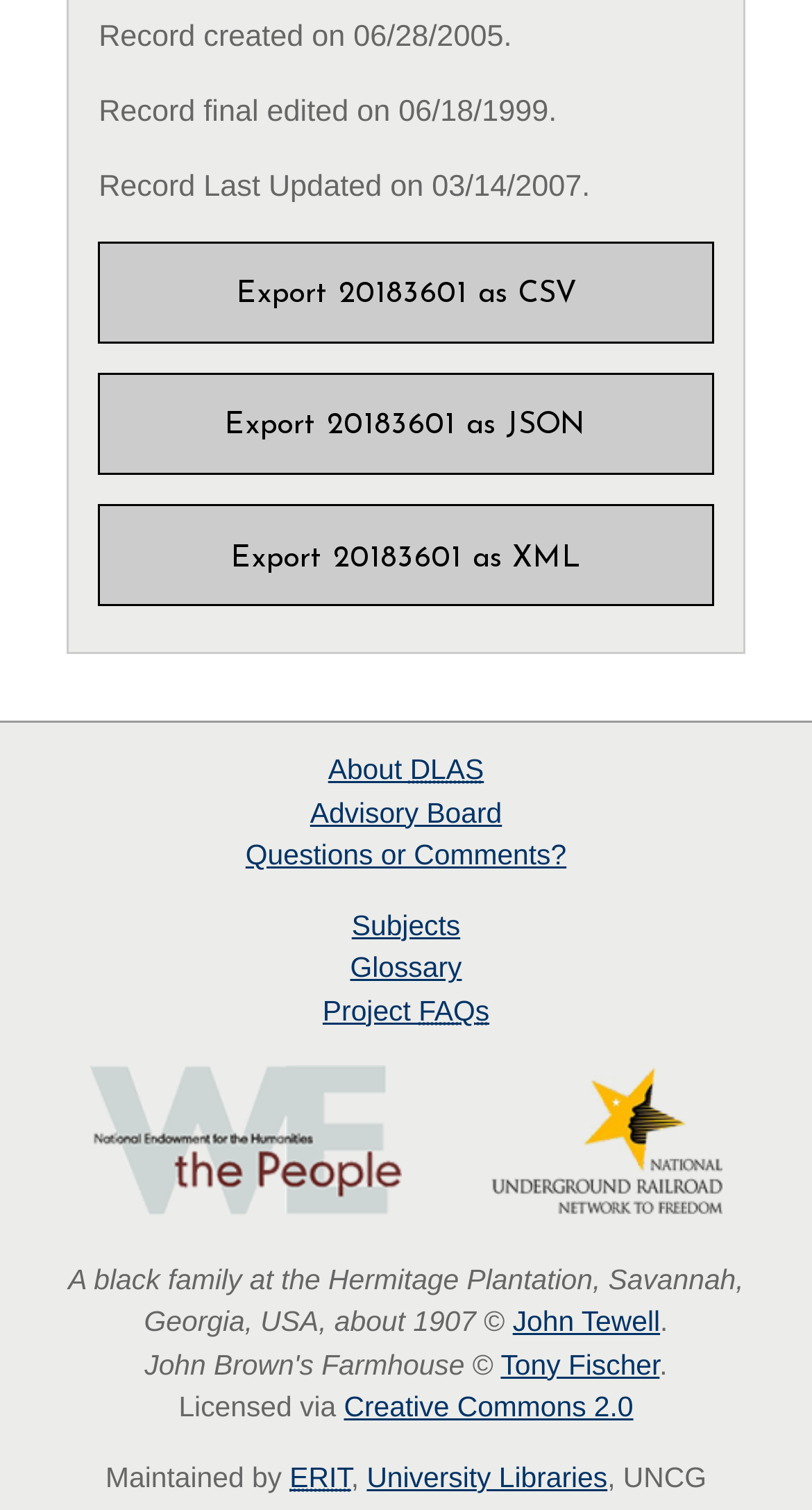Locate the bounding box coordinates of the region to be clicked to comply with the following instruction: "View project FAQs". The coordinates must be four float numbers between 0 and 1, in the form [left, top, right, bottom].

[0.397, 0.659, 0.603, 0.68]